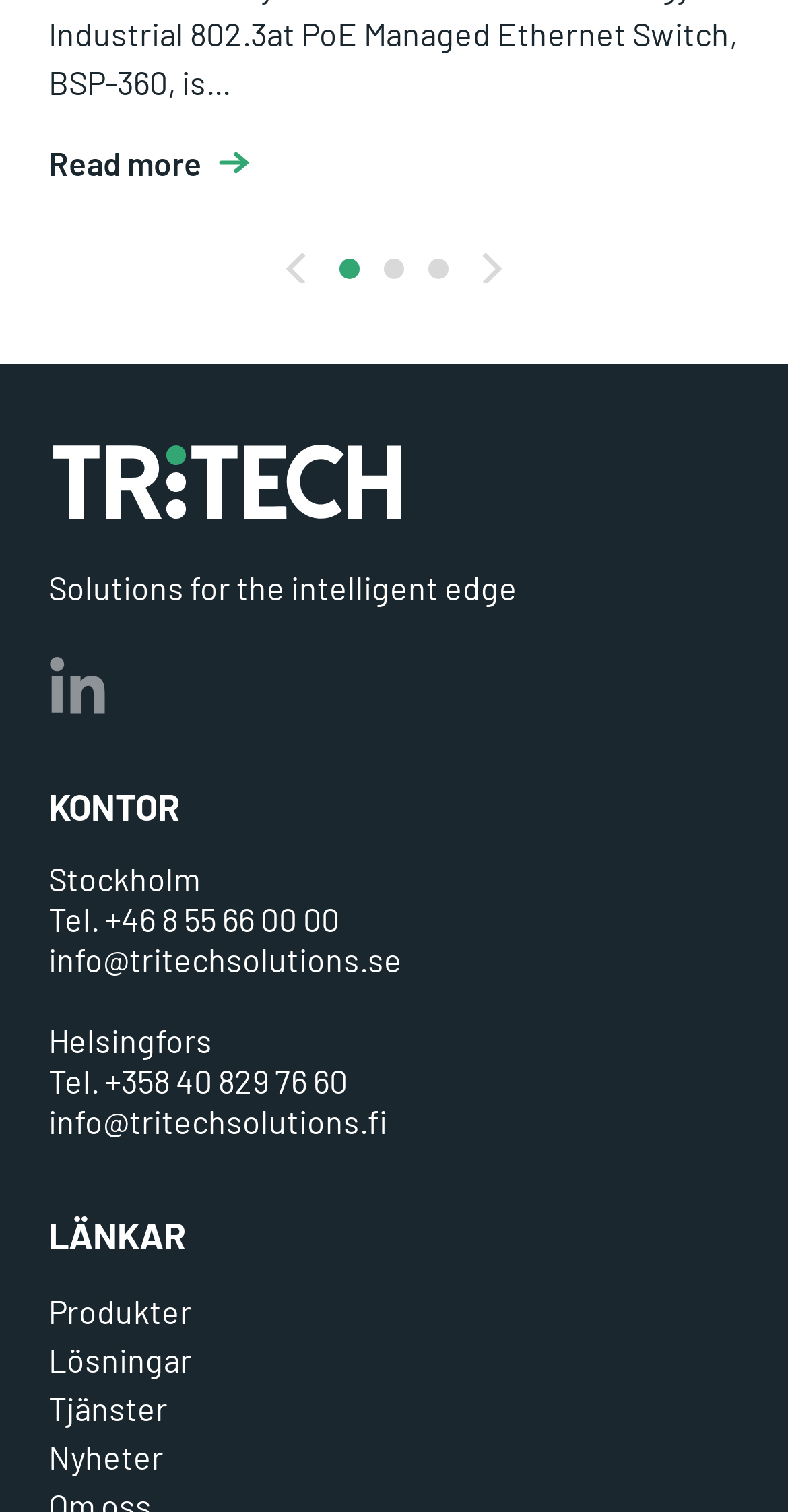Using the description: "Lösningar", determine the UI element's bounding box coordinates. Ensure the coordinates are in the format of four float numbers between 0 and 1, i.e., [left, top, right, bottom].

[0.062, 0.886, 0.244, 0.911]